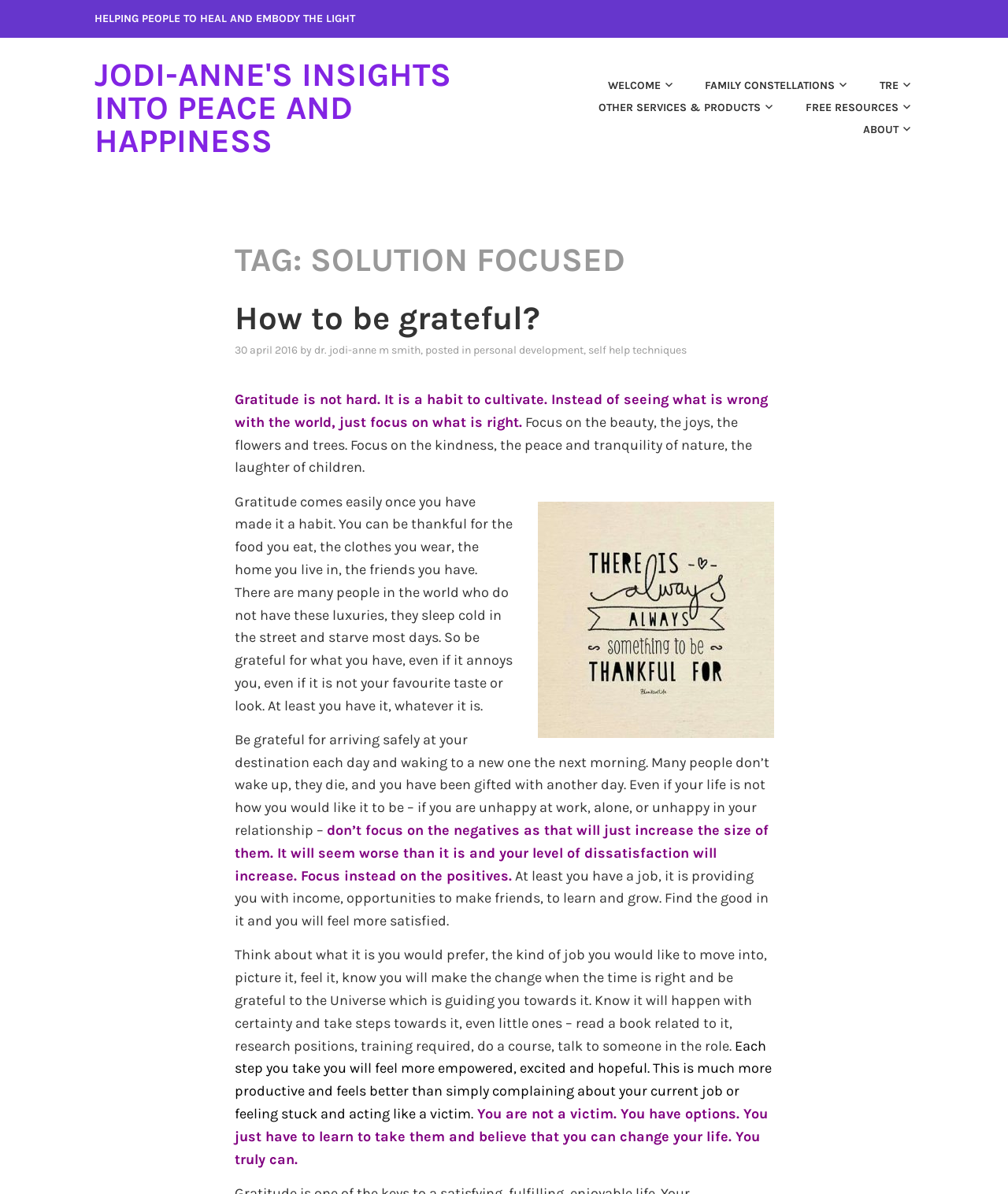Identify the bounding box coordinates of the part that should be clicked to carry out this instruction: "Explore the 'FREE RESOURCES' section".

[0.773, 0.081, 0.906, 0.1]